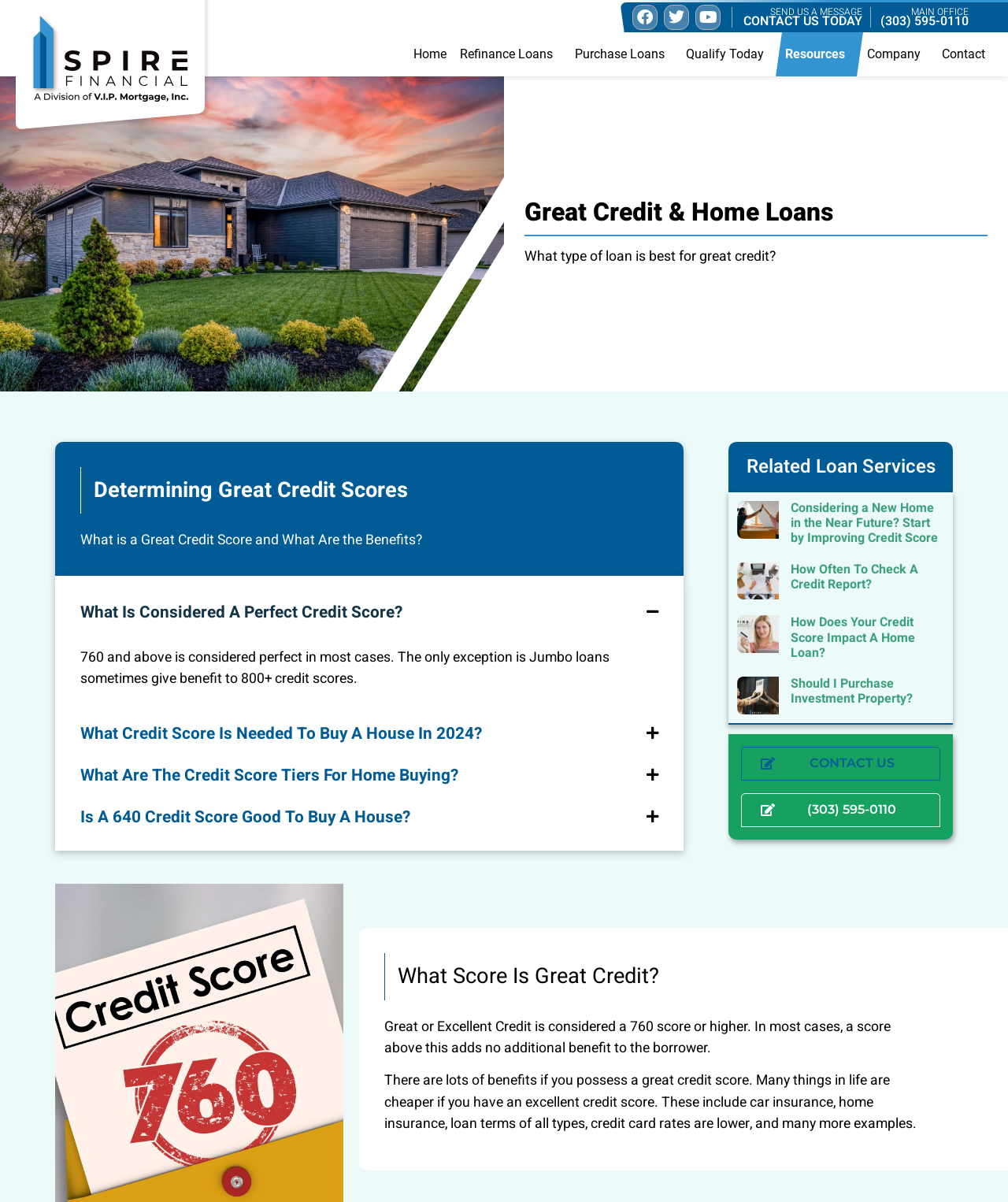What is considered a perfect credit score?
Answer the question based on the image using a single word or a brief phrase.

760 and above